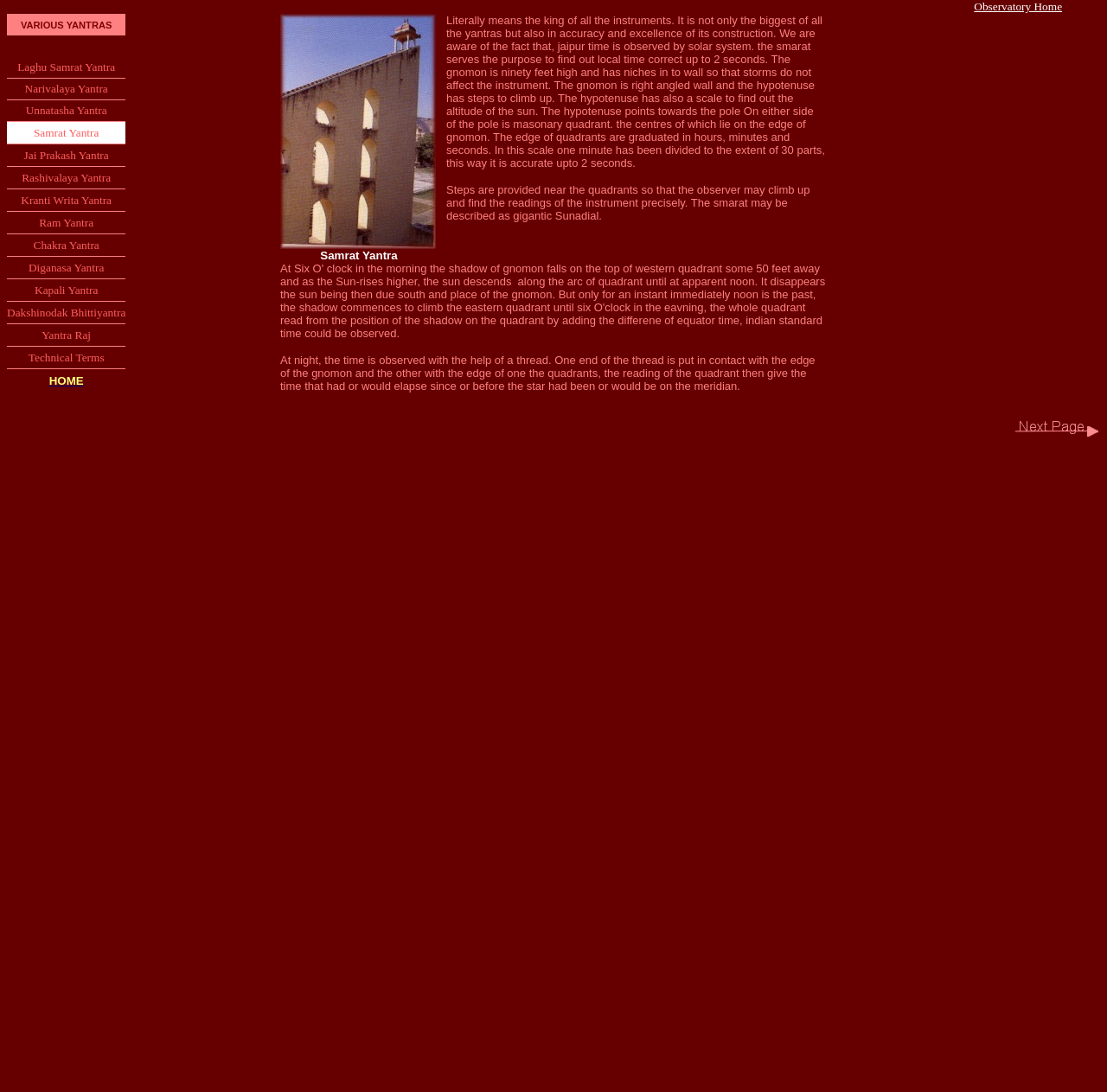Identify the bounding box coordinates for the UI element described as: "Unnatasha Yantra". The coordinates should be provided as four floats between 0 and 1: [left, top, right, bottom].

[0.023, 0.093, 0.097, 0.107]